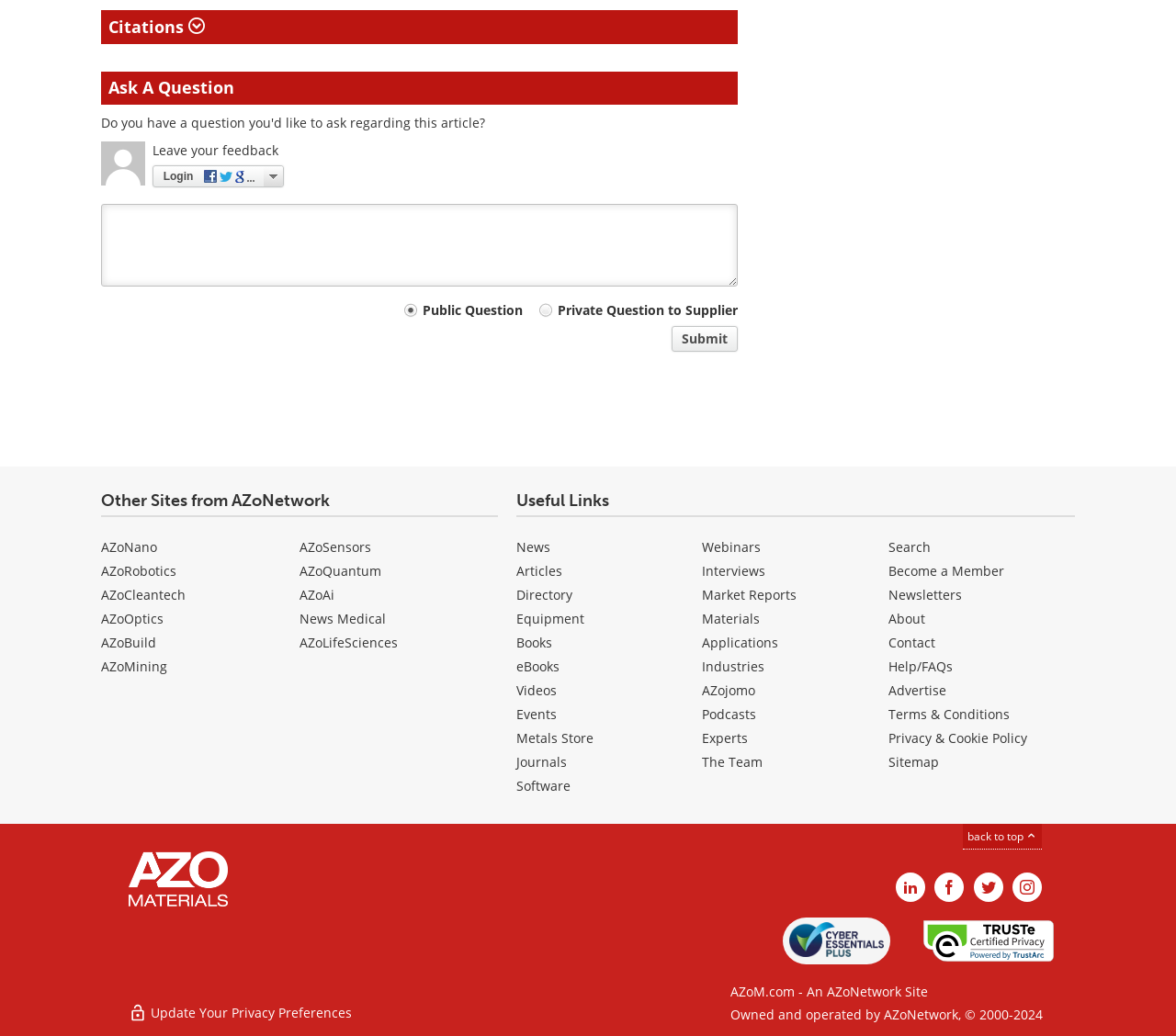Find the bounding box of the element with the following description: "ゼミ合宿＠成都　Seminar Tour@Chengdu". The coordinates must be four float numbers between 0 and 1, formatted as [left, top, right, bottom].

None